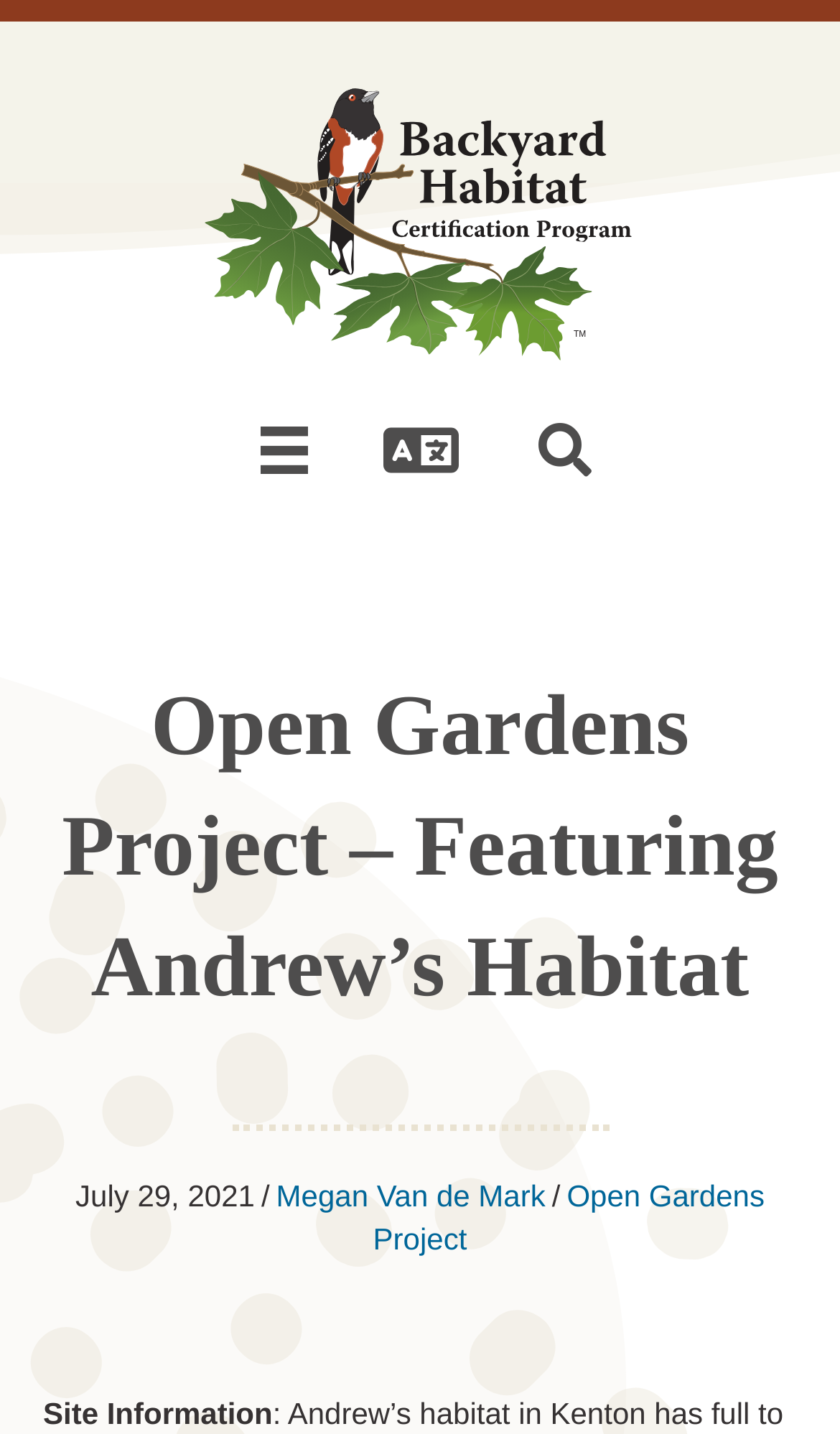Provide your answer in one word or a succinct phrase for the question: 
What is the name of the habitat featured?

Andrew's Habitat